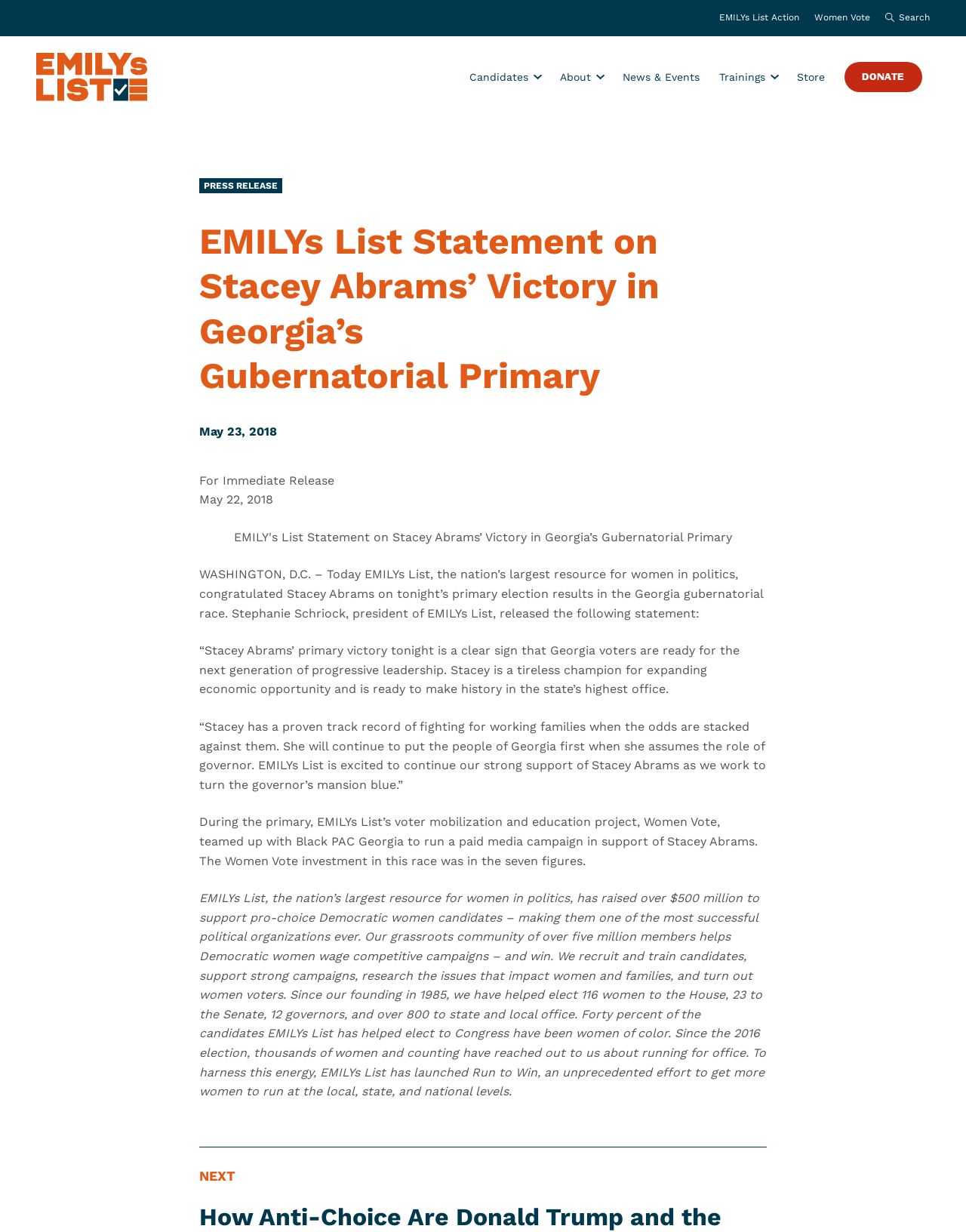Given the element description, predict the bounding box coordinates in the format (top-left x, top-left y, bottom-right x, bottom-right y), using floating point numbers between 0 and 1: EMILYs List Action

[0.745, 0.009, 0.827, 0.021]